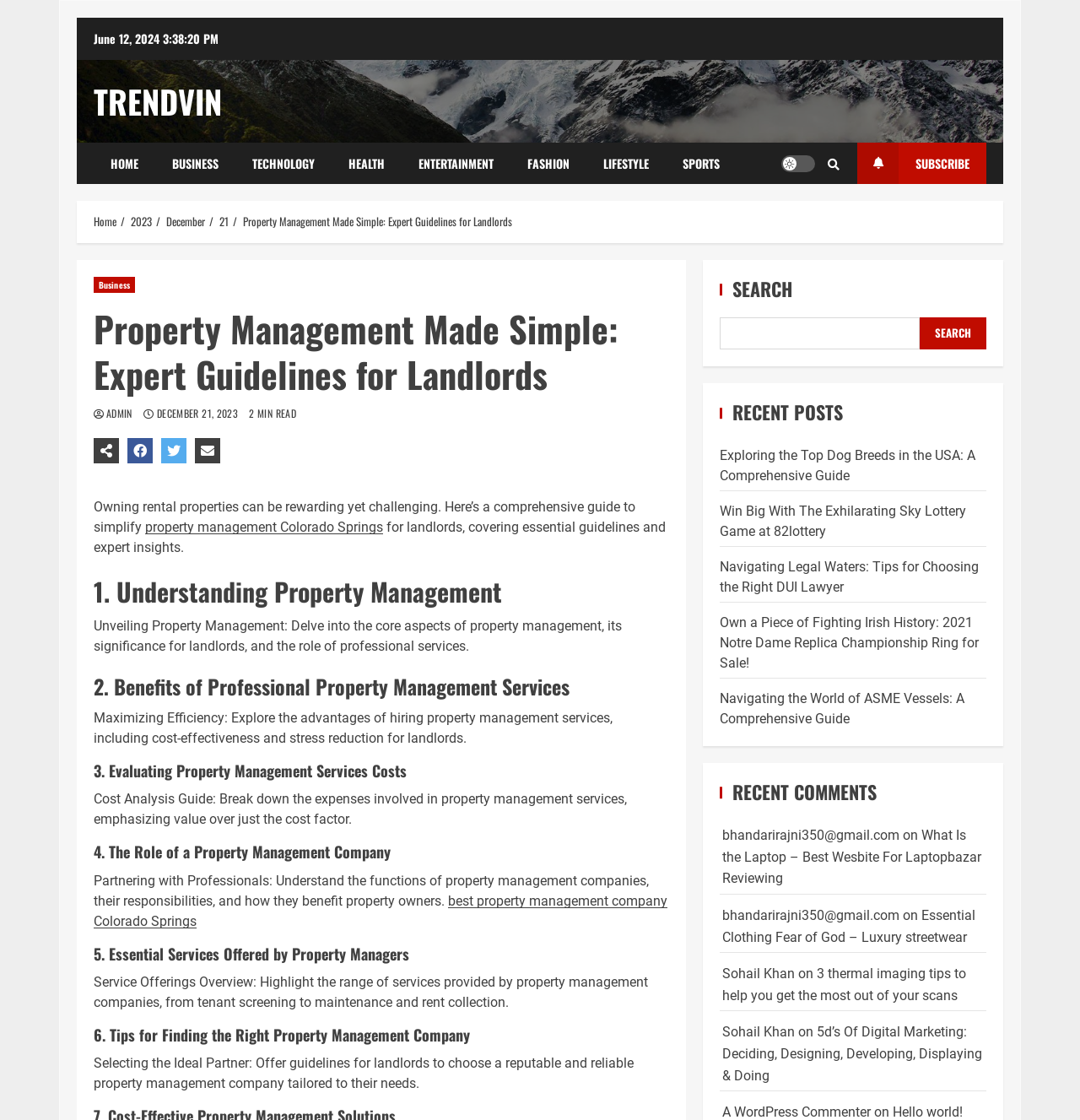Determine the bounding box coordinates of the clickable element to complete this instruction: "check archives". Provide the coordinates in the format of four float numbers between 0 and 1, [left, top, right, bottom].

None